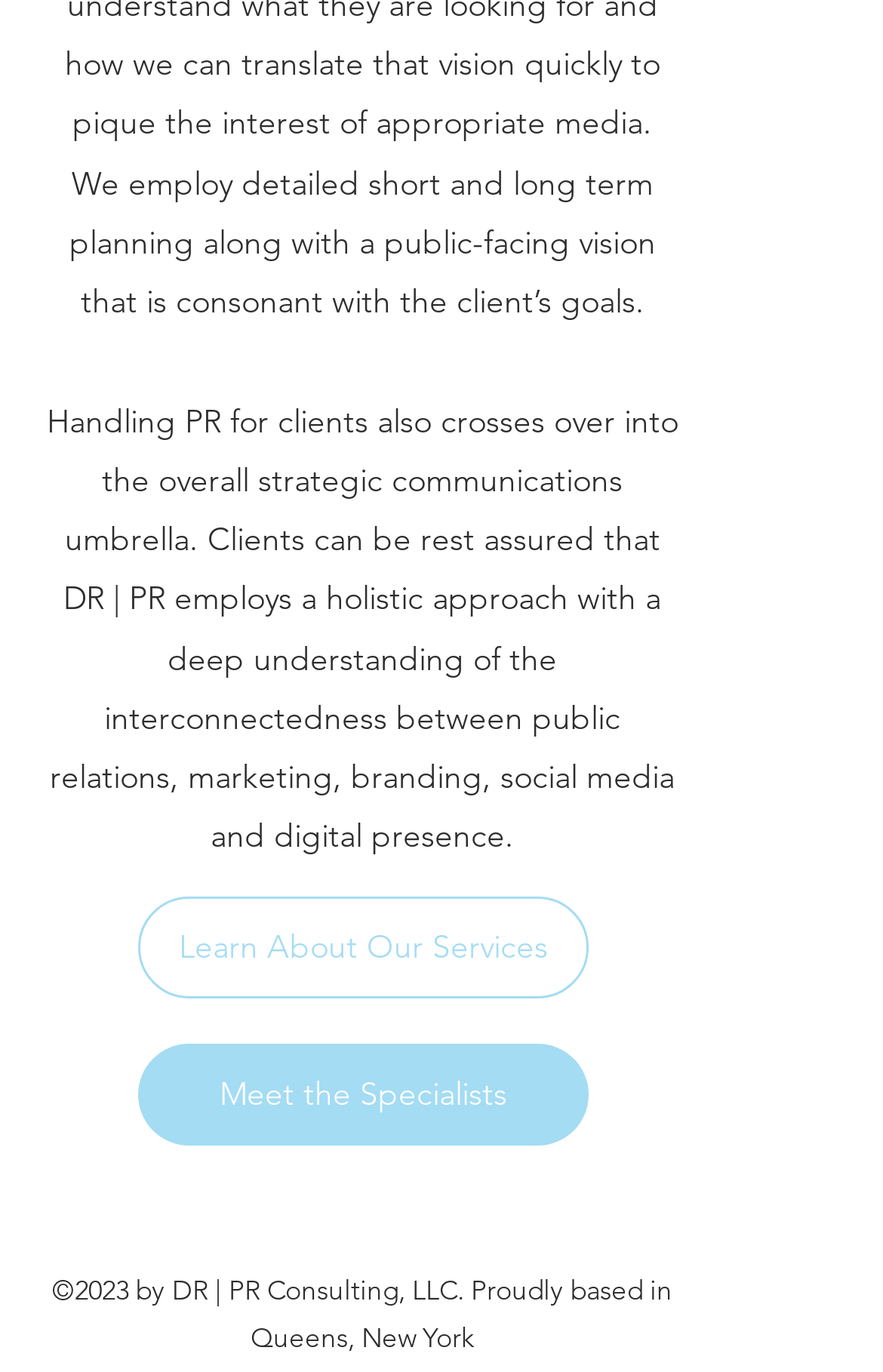Using the provided description Meet the Specialists, find the bounding box coordinates for the UI element. Provide the coordinates in (top-left x, top-left y, bottom-right x, bottom-right y) format, ensuring all values are between 0 and 1.

[0.156, 0.76, 0.667, 0.834]